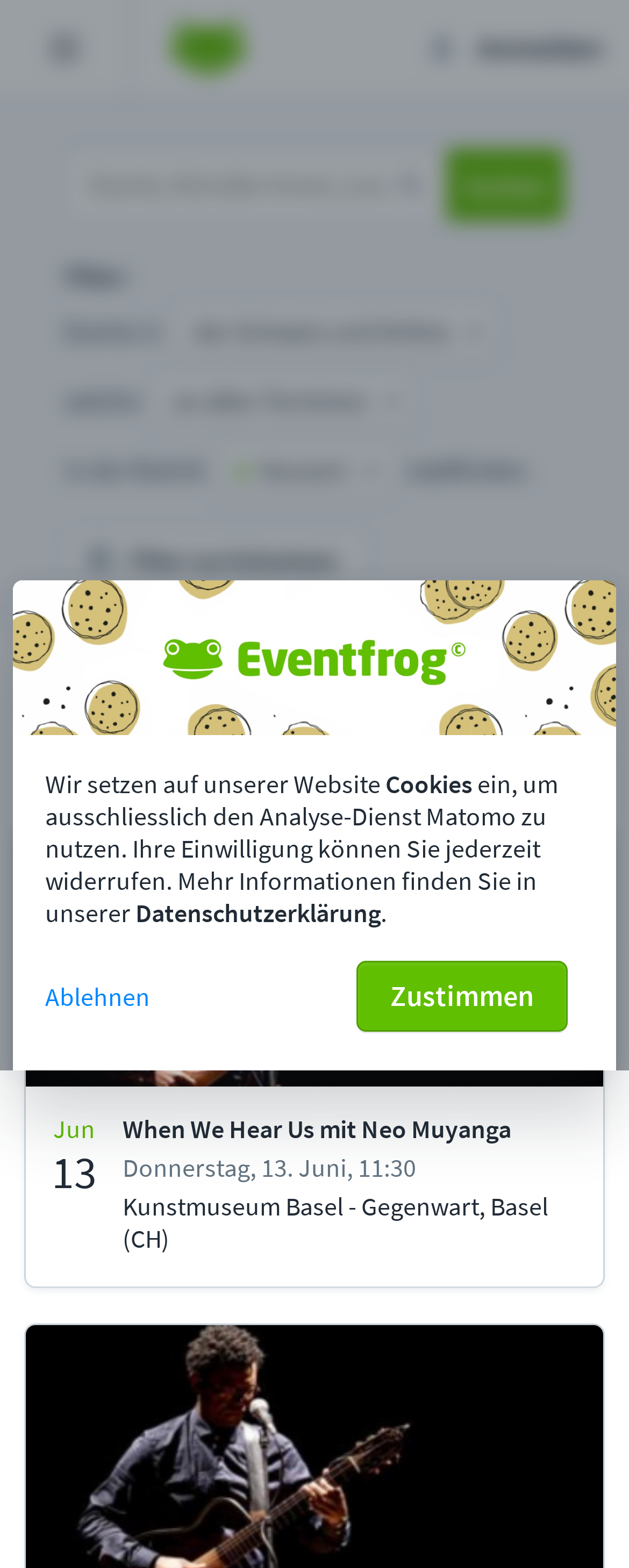Can you specify the bounding box coordinates of the area that needs to be clicked to fulfill the following instruction: "Select a date range"?

[0.193, 0.124, 0.618, 0.142]